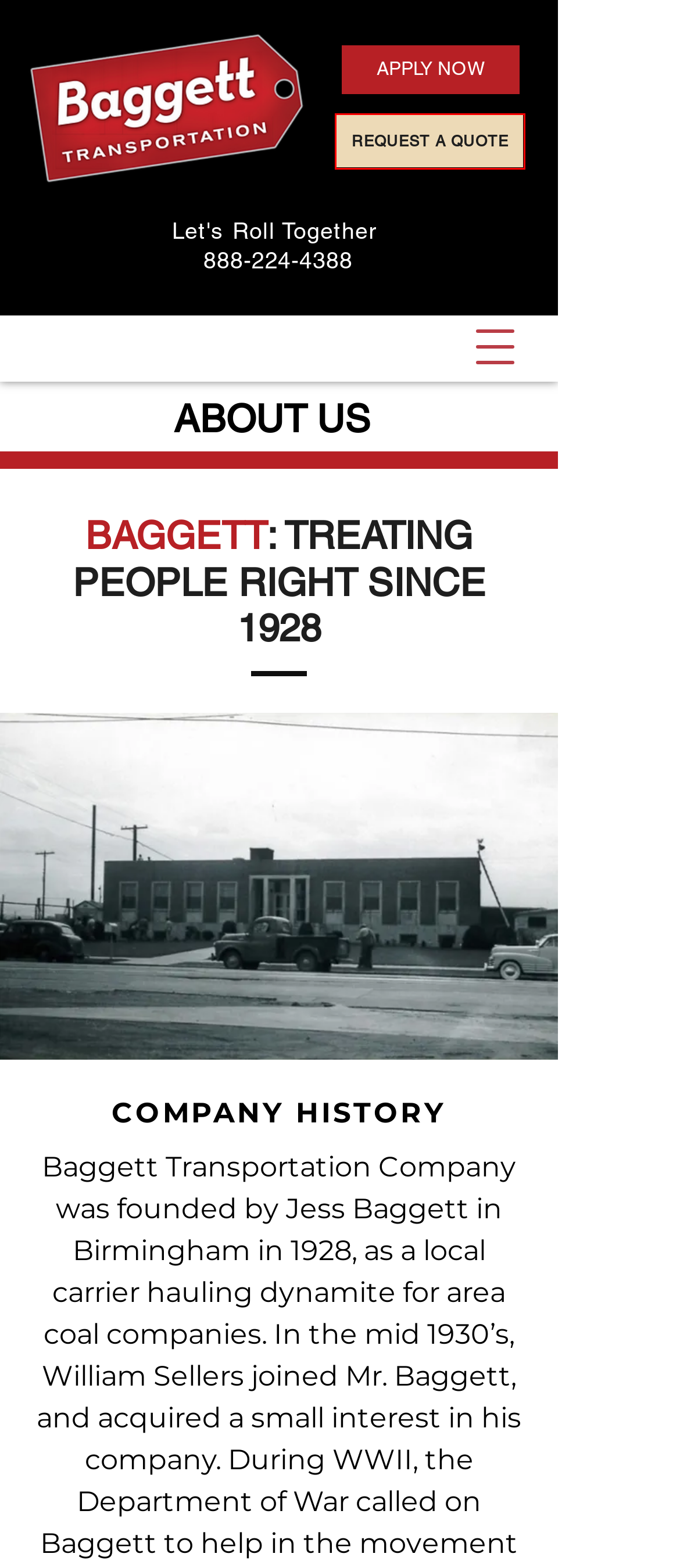You are provided with a screenshot of a webpage that has a red bounding box highlighting a UI element. Choose the most accurate webpage description that matches the new webpage after clicking the highlighted element. Here are your choices:
A. CONTACT | Baggett Transport
B. McLeod Portal
C. Freight Capabilities | Baggett Transportation | Birmingham
D. TEAM DRIVERS | Baggett Transport
E. Tenstreet Xchange Company Signup Form
F. SOLO DRIVERS | Baggett Transport
G. REQUEST A QUOTE | Baggett Transport
H. SAFETY | Baggett Transport

G